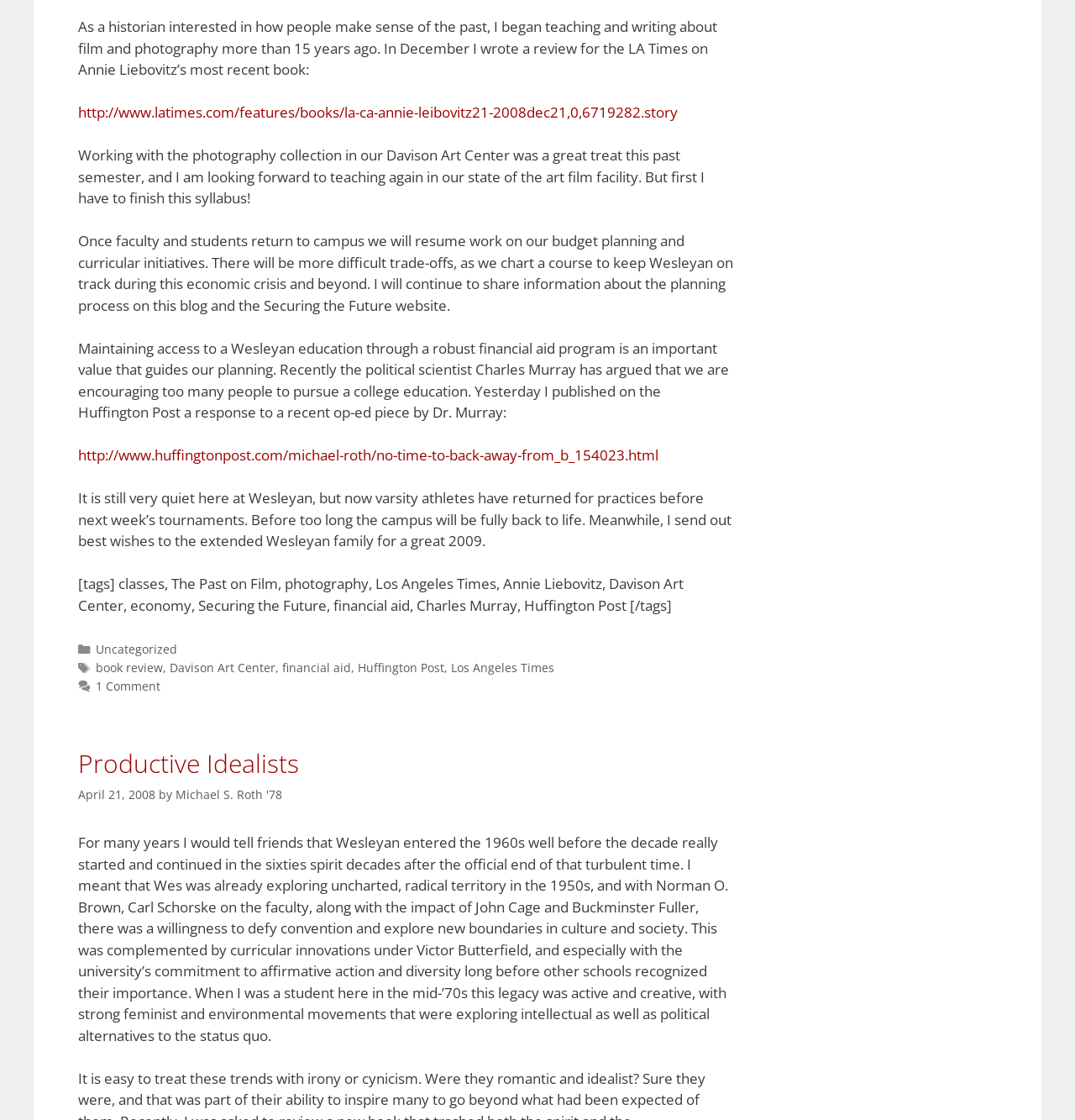Show the bounding box coordinates for the element that needs to be clicked to execute the following instruction: "View the categories". Provide the coordinates in the form of four float numbers between 0 and 1, i.e., [left, top, right, bottom].

[0.089, 0.573, 0.144, 0.587]